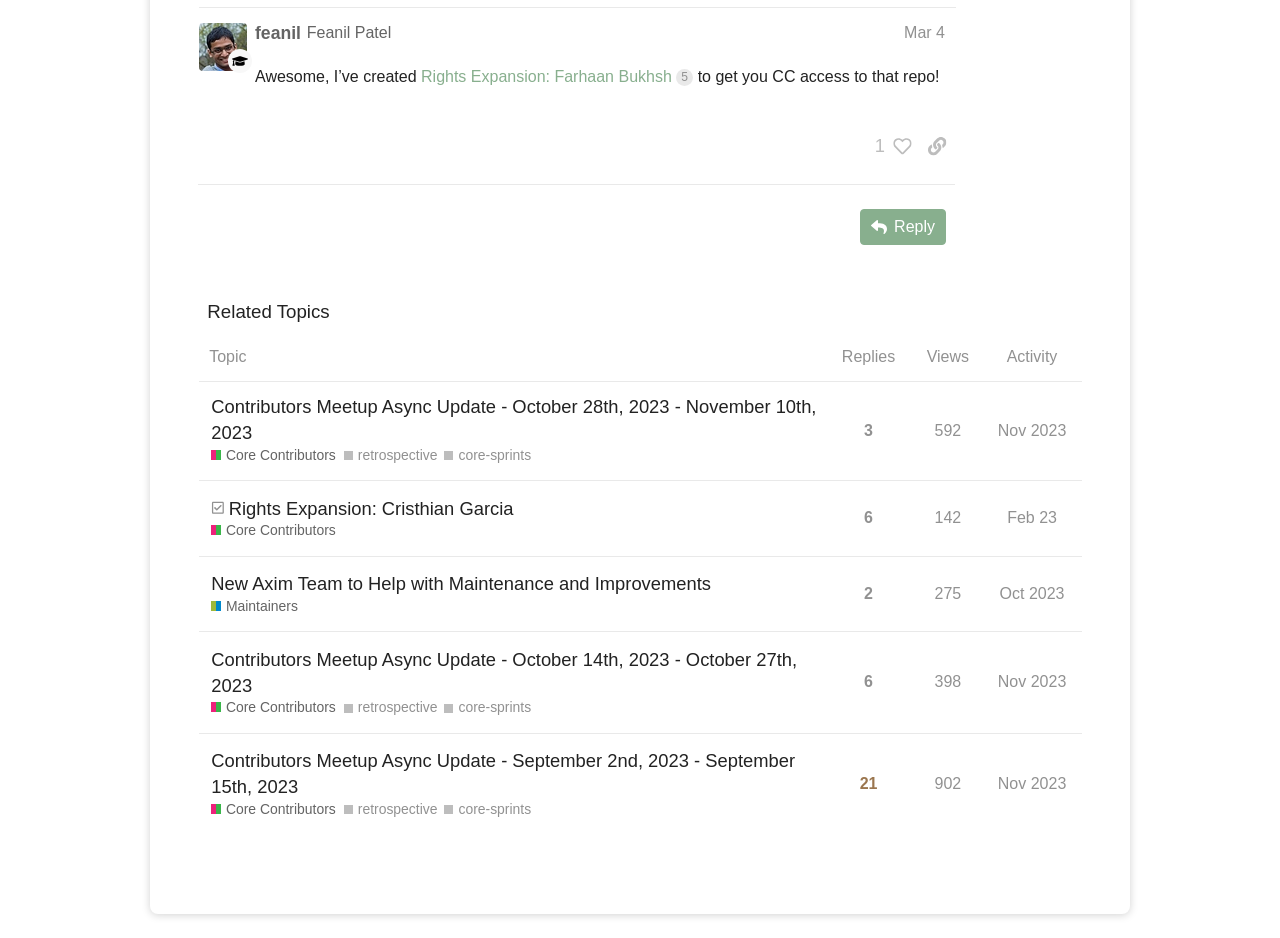Analyze the image and give a detailed response to the question:
What is the name of the program that grants specific types of access to Open edX community members?

The name of the program can be found in the generic element 'This space is for discussions related to the Core Contributor Program...' which is a child of the link element 'Core Contributors'.